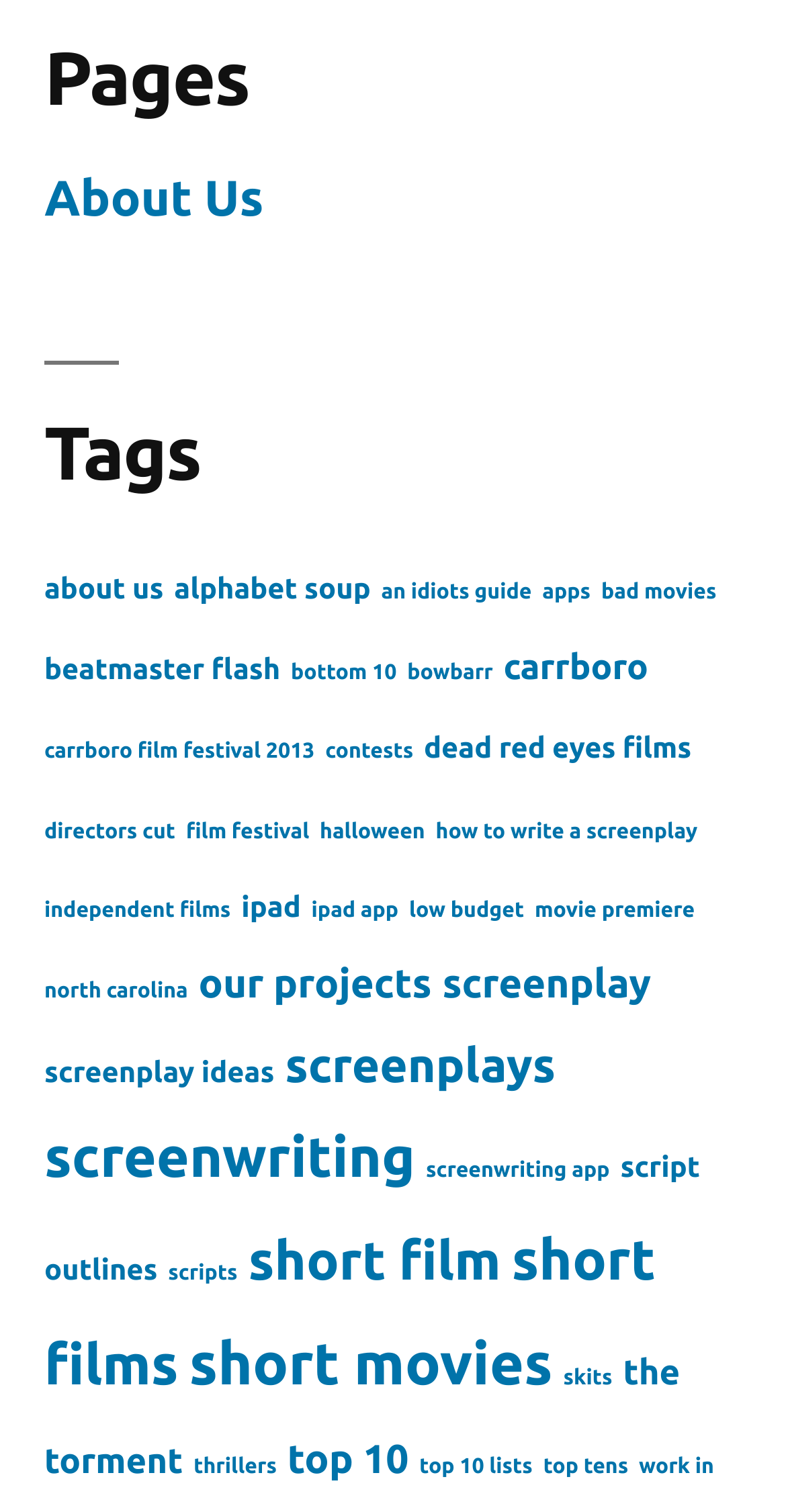Determine the bounding box coordinates of the element's region needed to click to follow the instruction: "View the 'Tags' page". Provide these coordinates as four float numbers between 0 and 1, formatted as [left, top, right, bottom].

[0.056, 0.239, 0.944, 0.331]